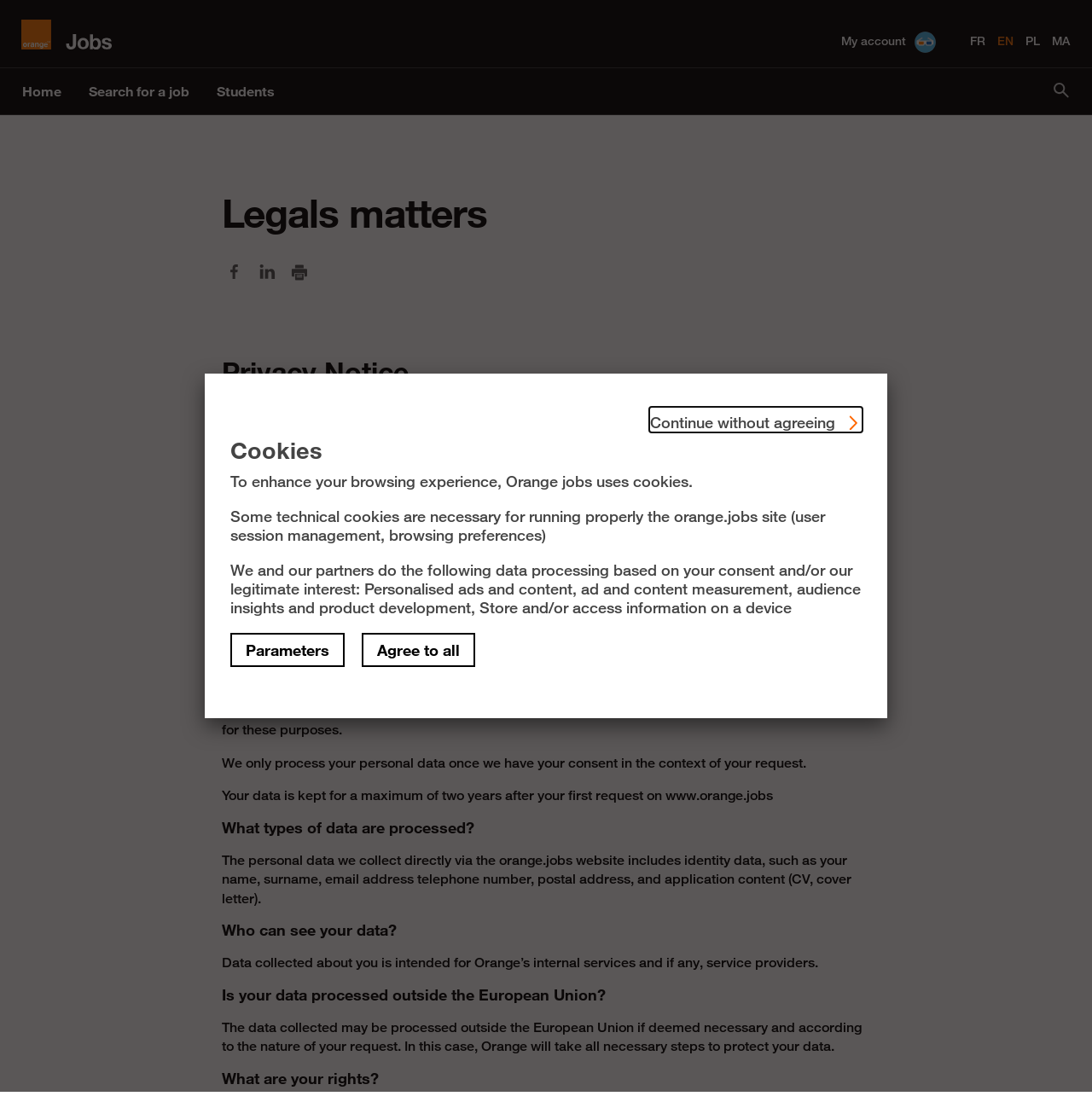Locate the bounding box coordinates of the element you need to click to accomplish the task described by this instruction: "Open the search".

None